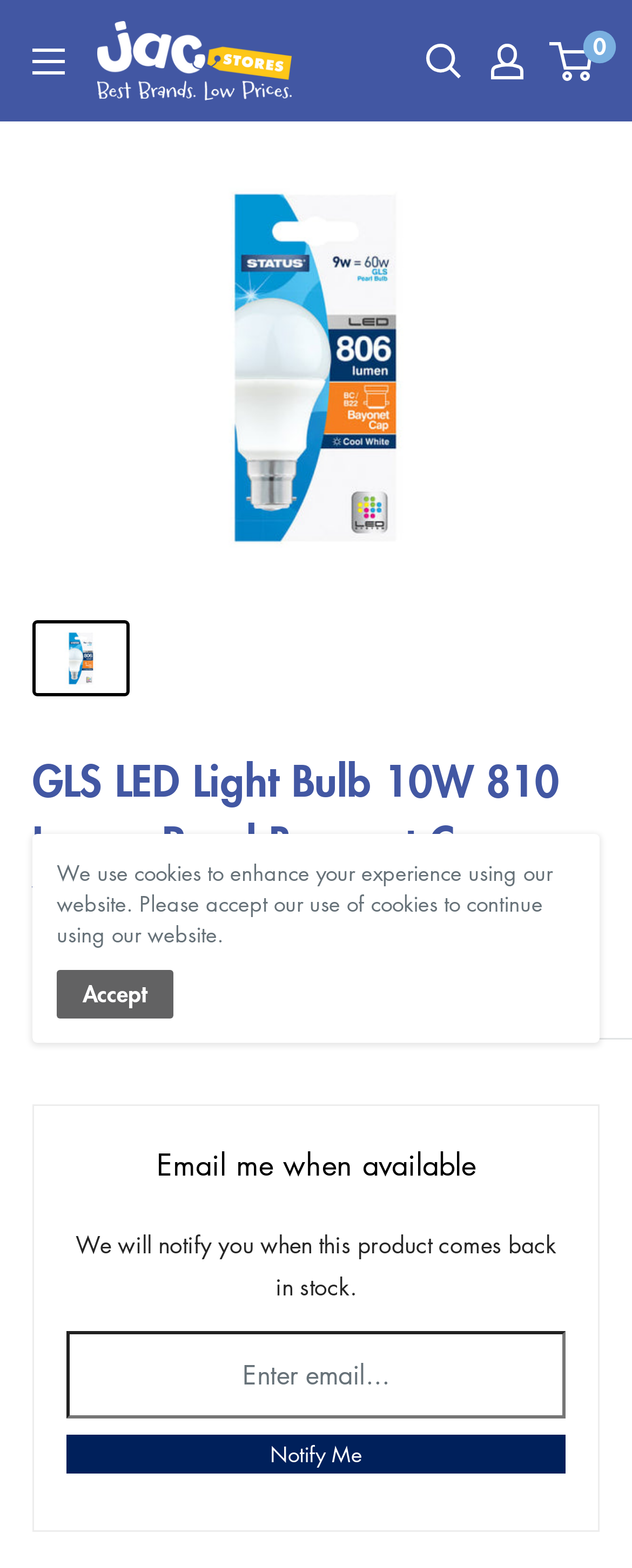Show the bounding box coordinates of the region that should be clicked to follow the instruction: "View shopping cart."

[0.874, 0.027, 0.938, 0.051]